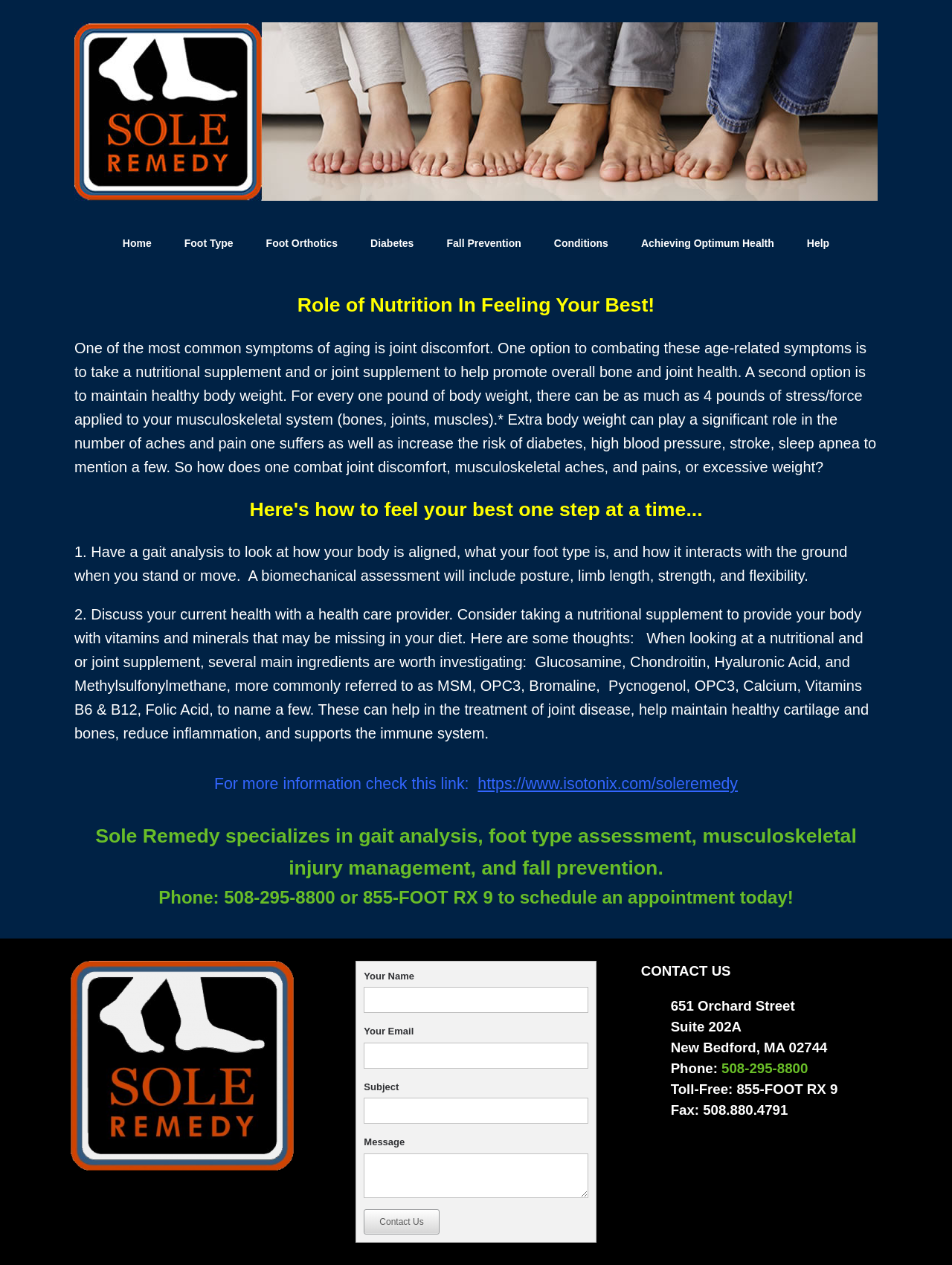Find the bounding box coordinates of the element to click in order to complete this instruction: "Click the 'Home' link". The bounding box coordinates must be four float numbers between 0 and 1, denoted as [left, top, right, bottom].

[0.112, 0.176, 0.176, 0.208]